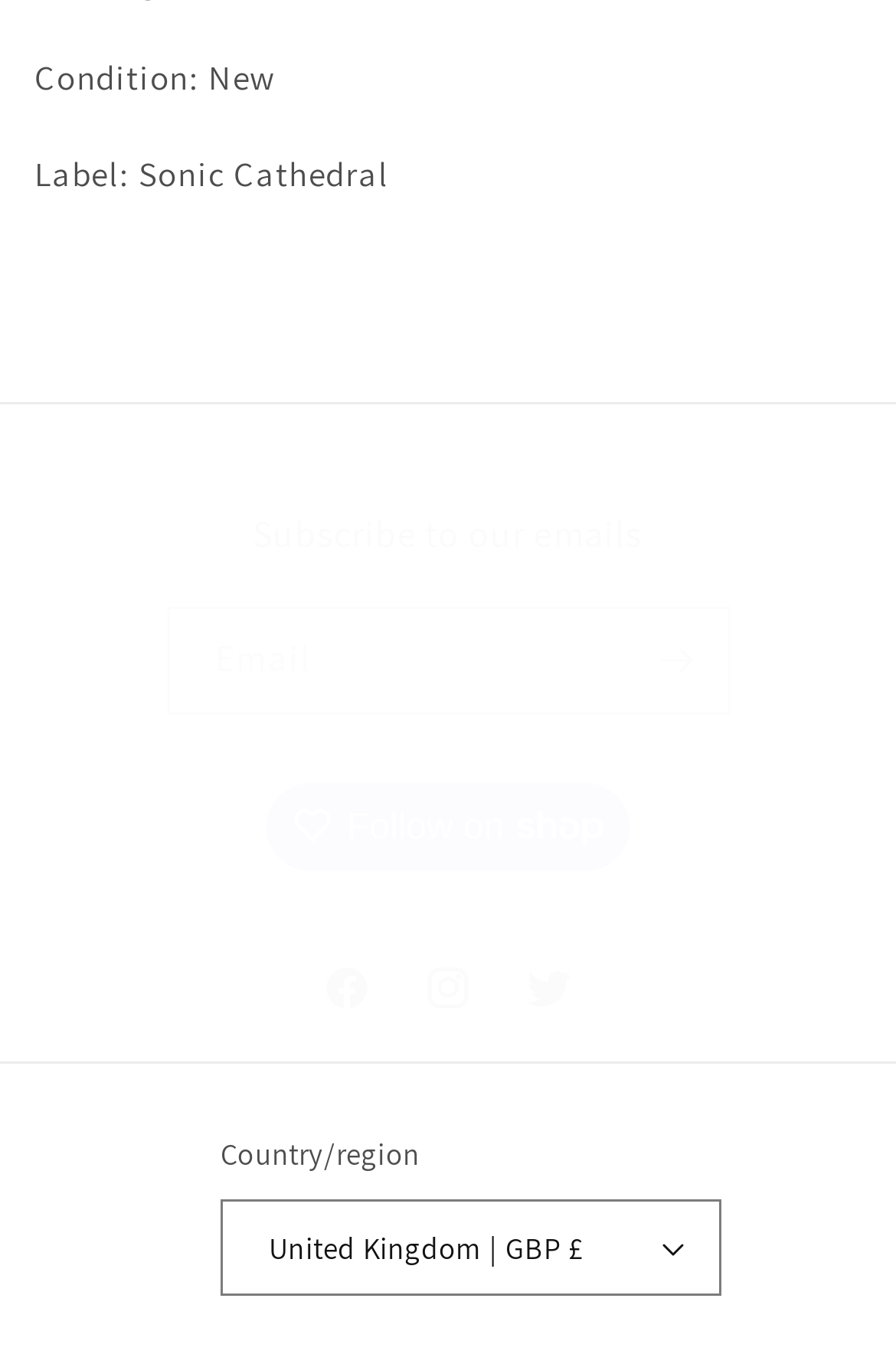Please answer the following query using a single word or phrase: 
What is the purpose of the textbox?

Enter email